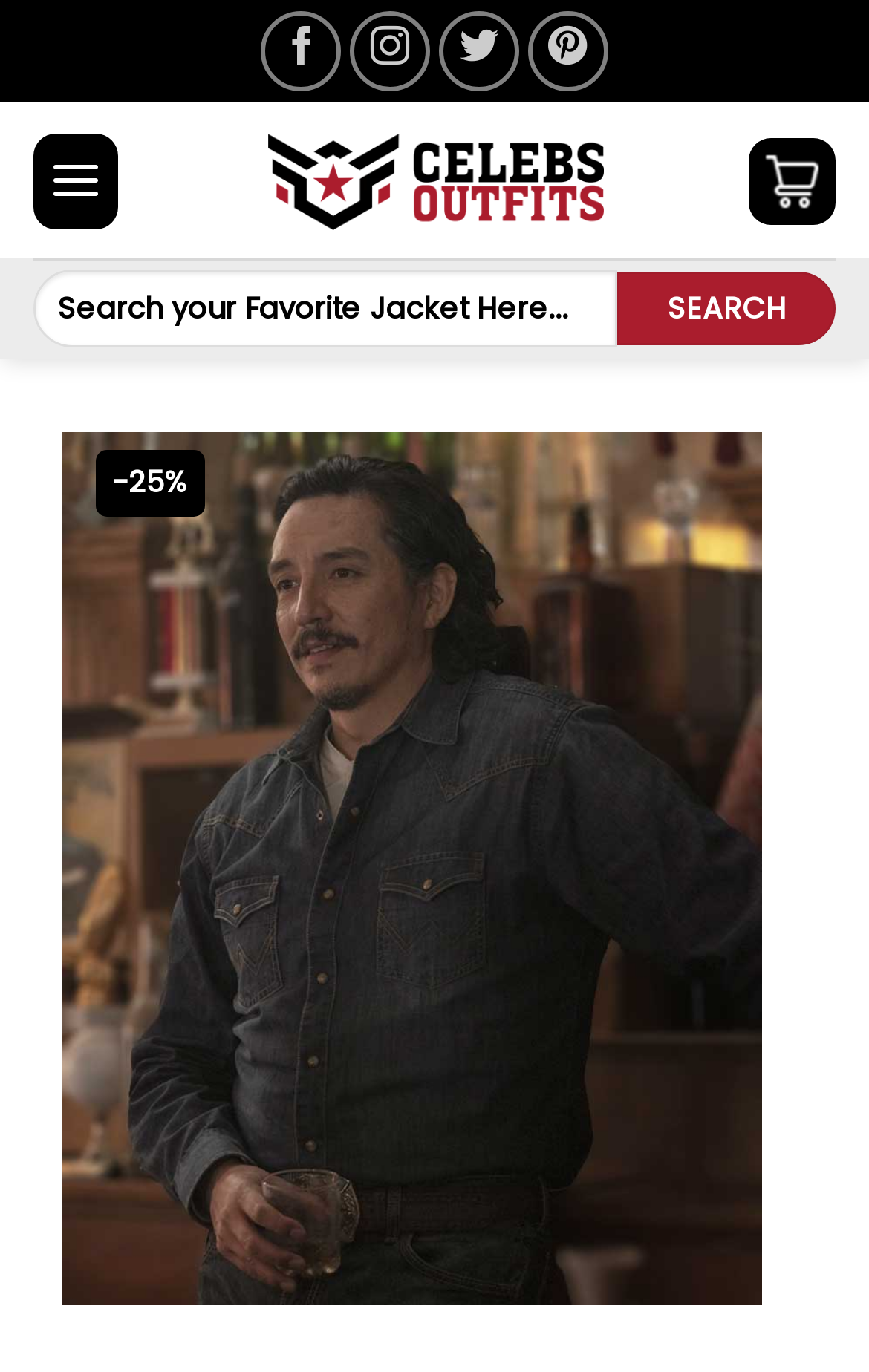What is the discount percentage?
Answer with a single word or short phrase according to what you see in the image.

-25%